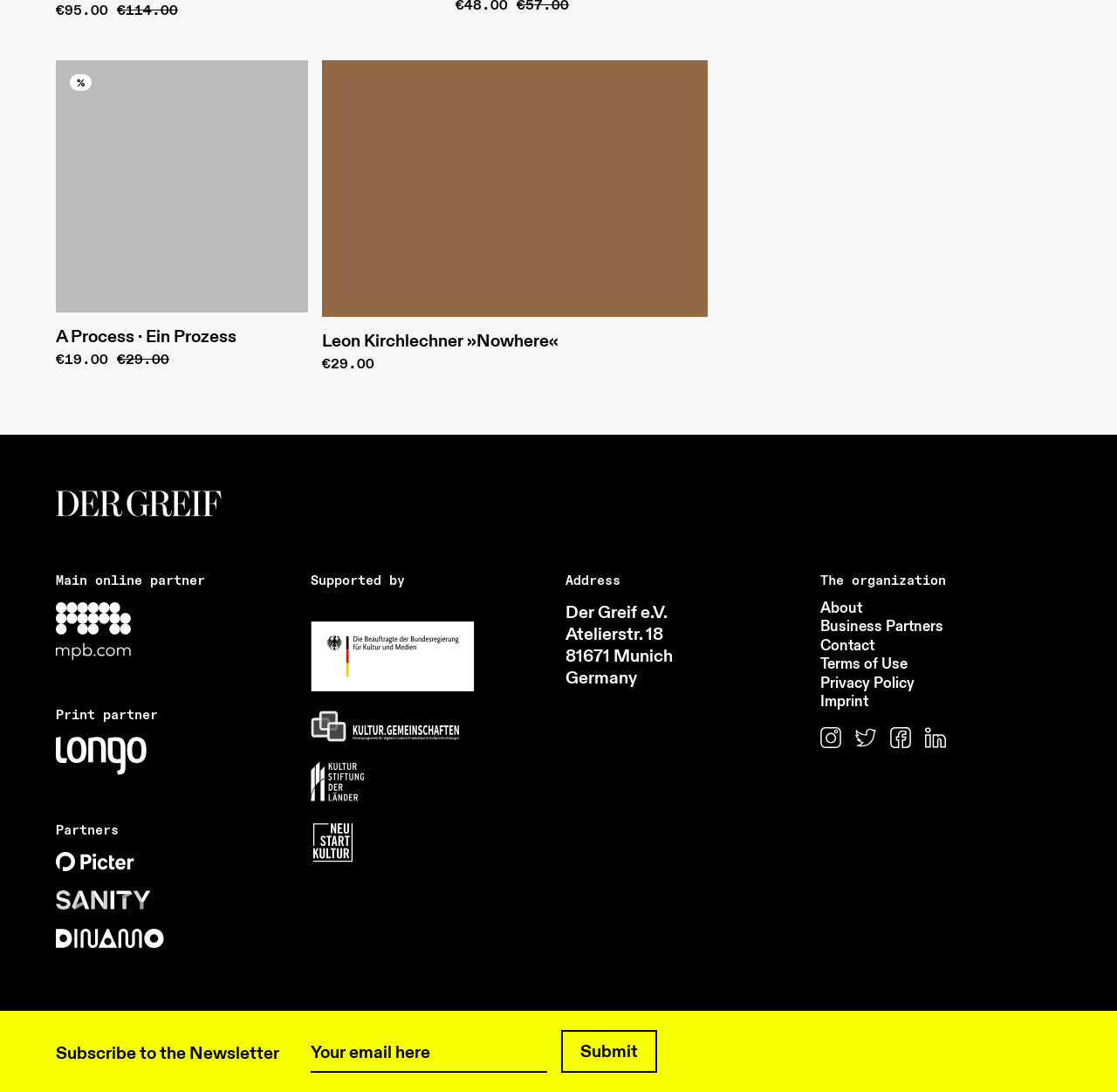How many links are there in the 'Partners' section?
Examine the image closely and answer the question with as much detail as possible.

I found the answer by looking at the static text element with the text 'Partners' which is located at coordinates [0.05, 0.752, 0.106, 0.768]. Below this element, I found four link elements with images, which are likely to be the partners.